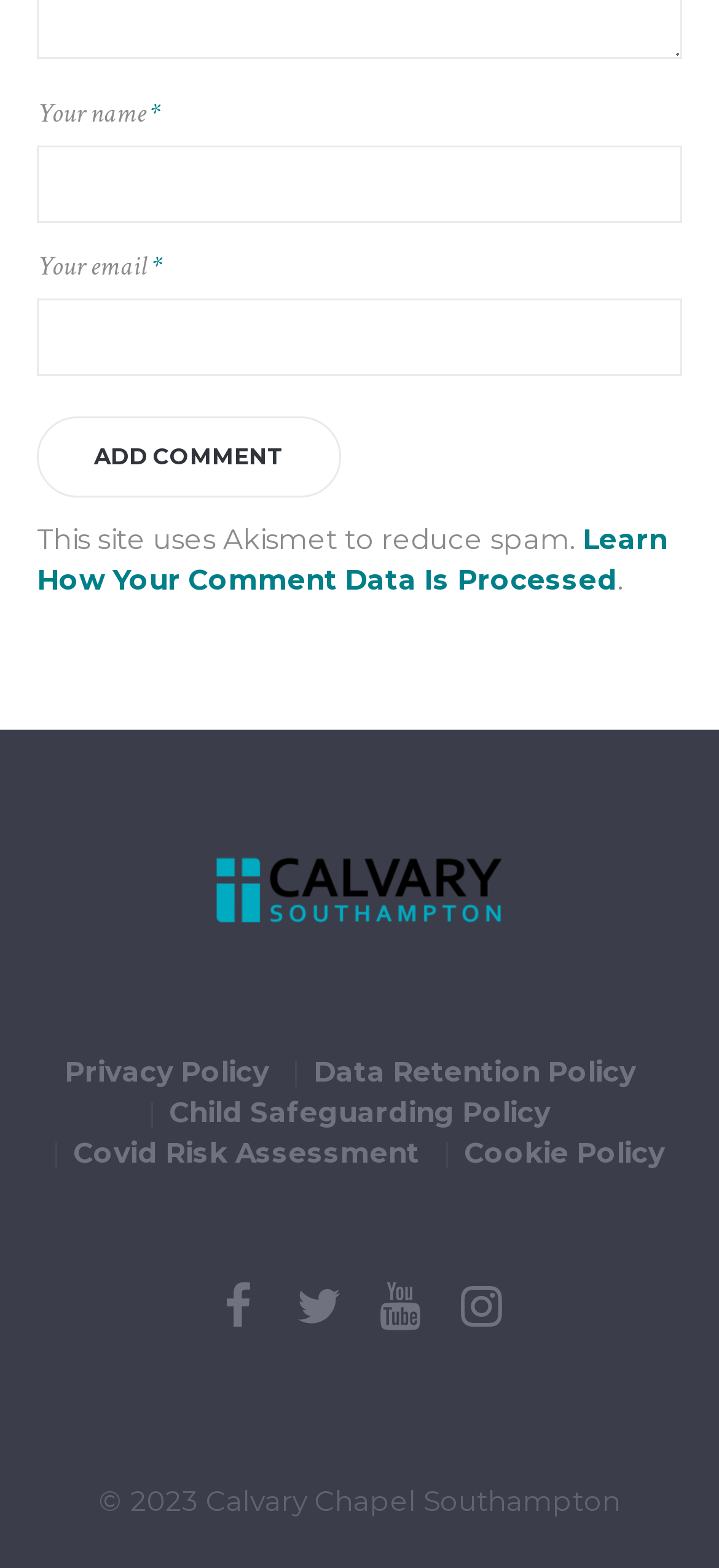Determine the bounding box coordinates of the clickable element necessary to fulfill the instruction: "Add a comment". Provide the coordinates as four float numbers within the 0 to 1 range, i.e., [left, top, right, bottom].

[0.051, 0.266, 0.474, 0.317]